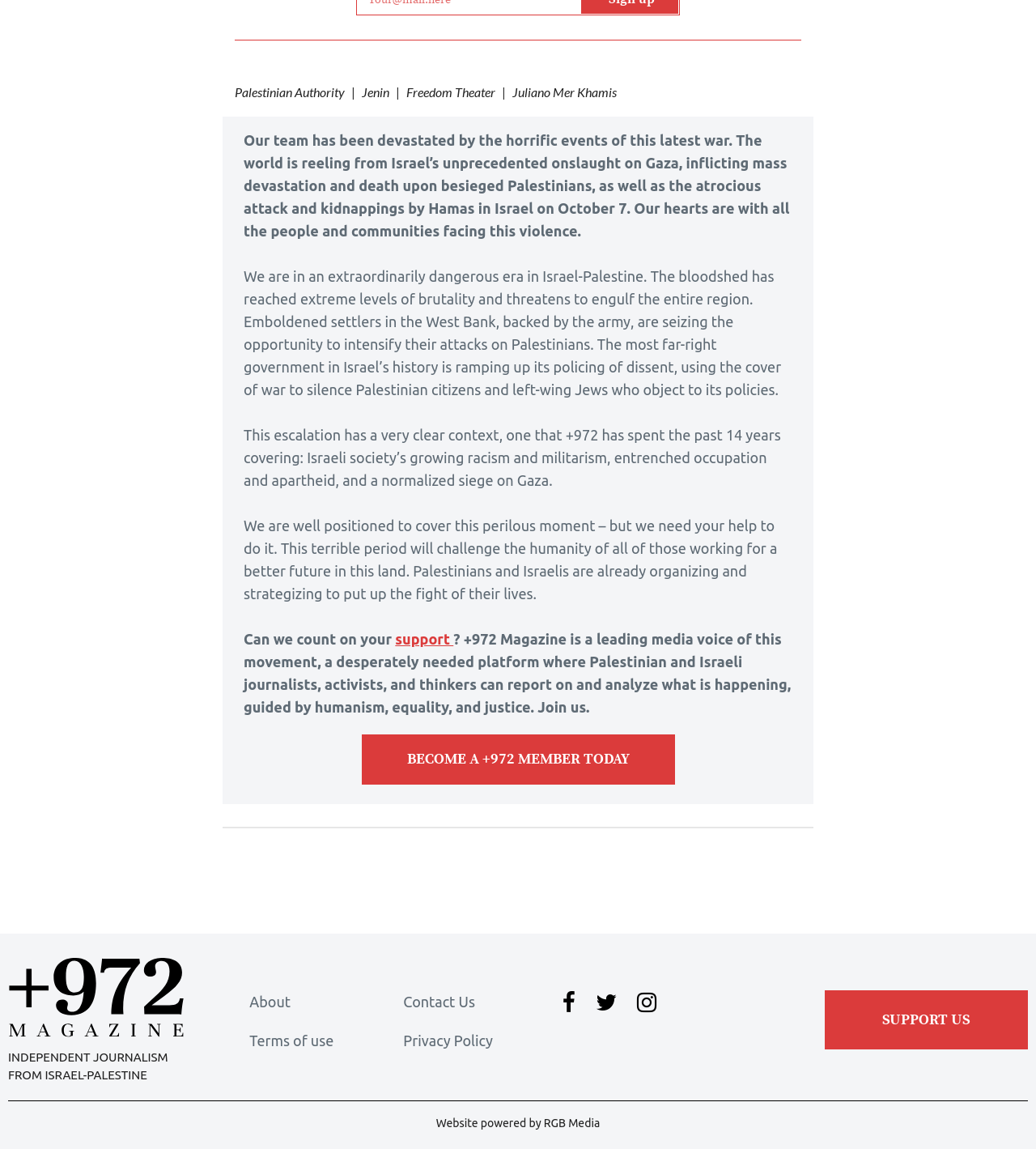What is the relationship between the authors of the text and the conflict?
Answer the question in a detailed and comprehensive manner.

The text suggests that the authors of the text are directly affected by the conflict, with phrases like 'our hearts are with all the people and communities facing this violence' and 'this terrible period will challenge the humanity of all of those working for a better future in this land'. This implies a personal connection to the conflict and a sense of empathy with those affected.